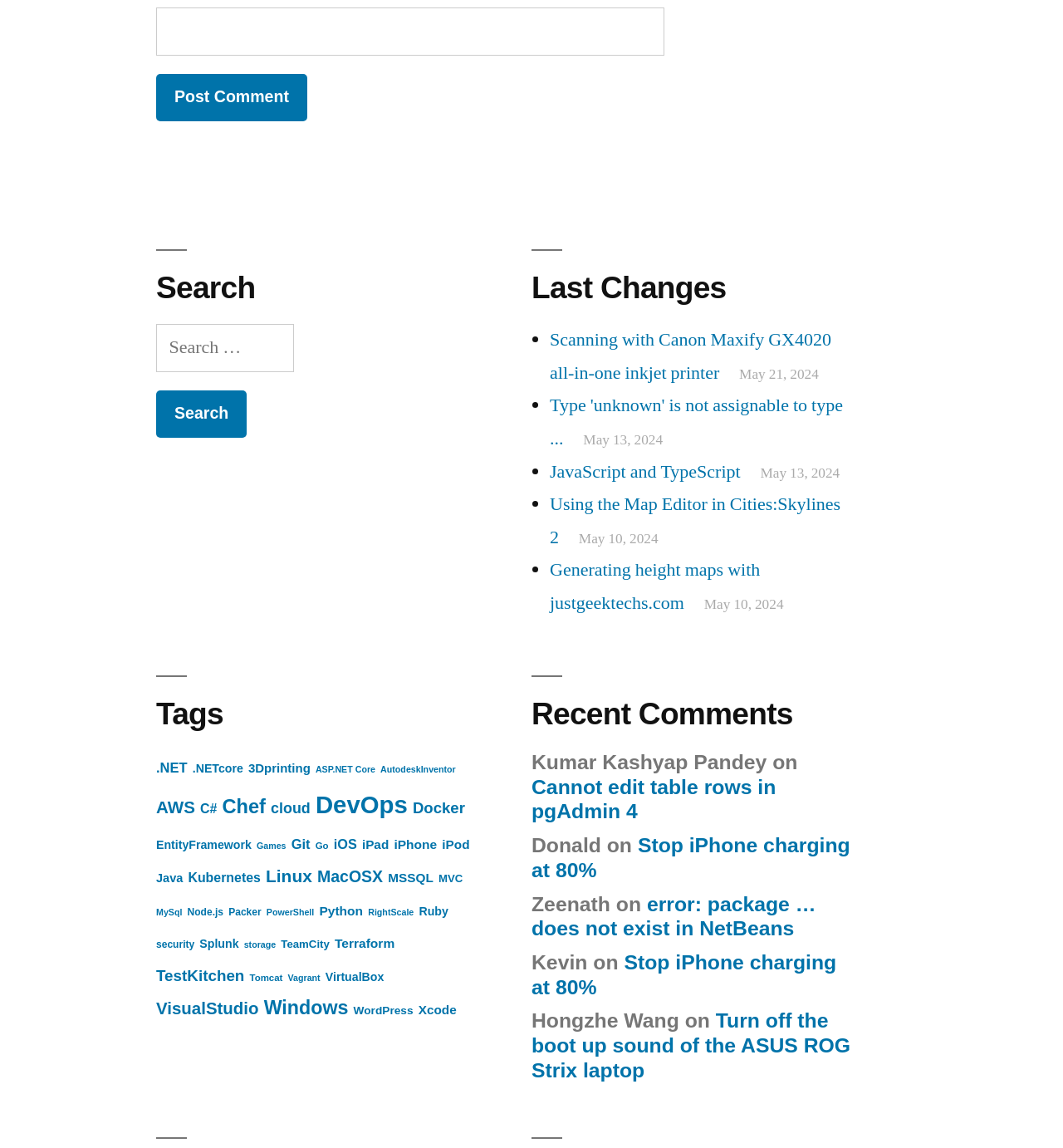Given the element description, predict the bounding box coordinates in the format (top-left x, top-left y, bottom-right x, bottom-right y), using floating point numbers between 0 and 1: iPhone

[0.371, 0.73, 0.411, 0.742]